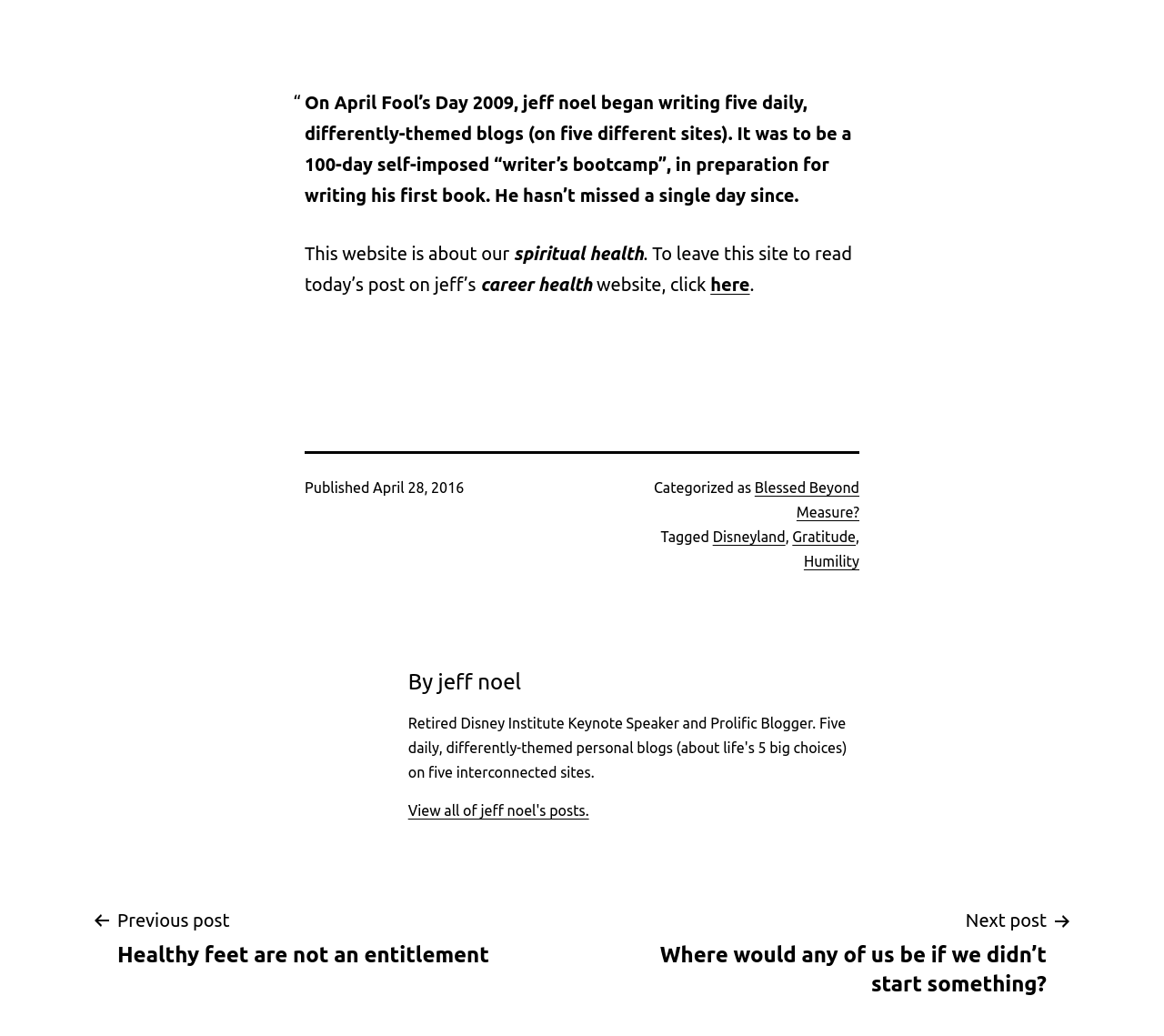Determine the bounding box coordinates for the element that should be clicked to follow this instruction: "Read today's post on career health". The coordinates should be given as four float numbers between 0 and 1, in the format [left, top, right, bottom].

[0.512, 0.264, 0.61, 0.284]